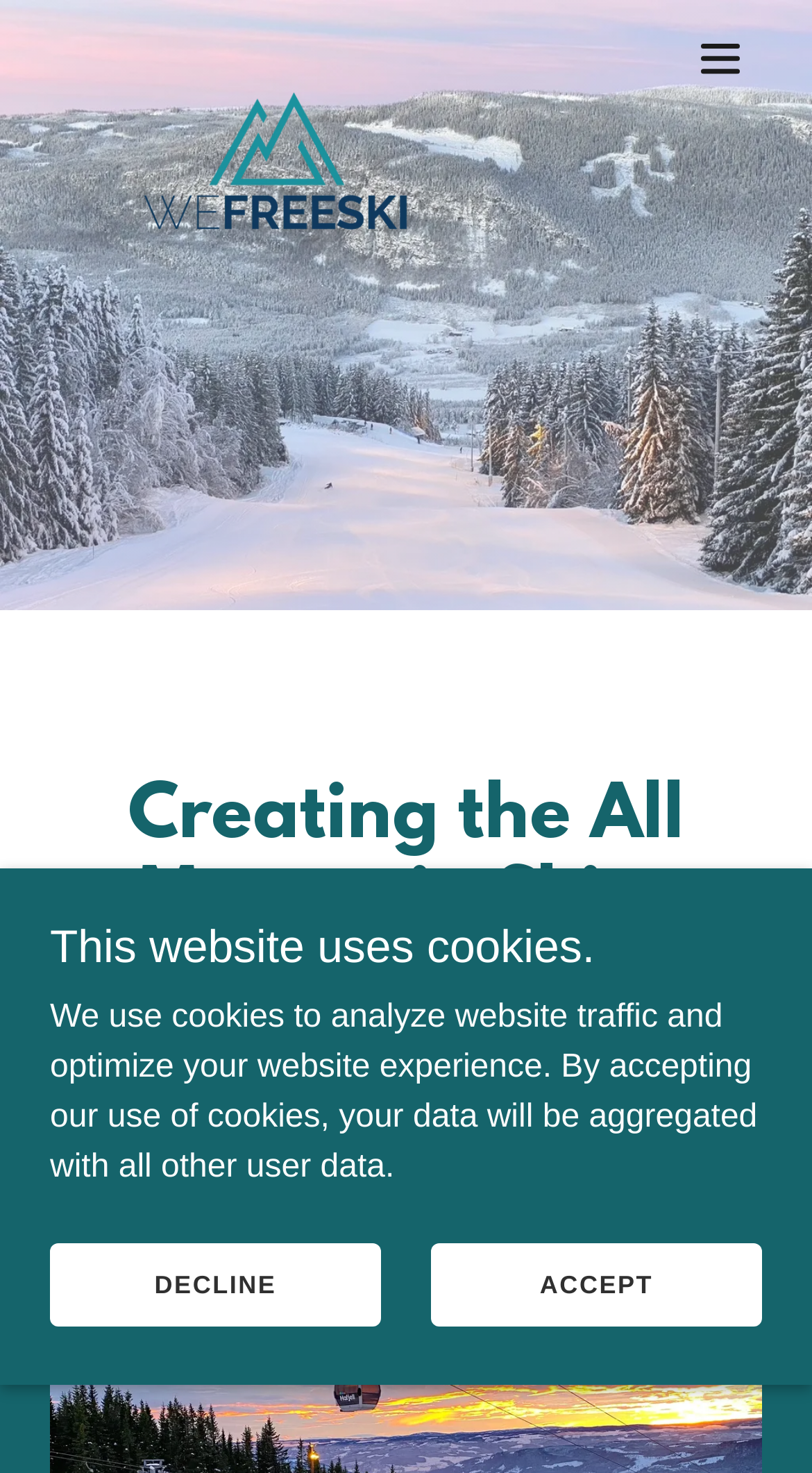Answer the question using only a single word or phrase: 
How many links are in the top section of the webpage?

Two